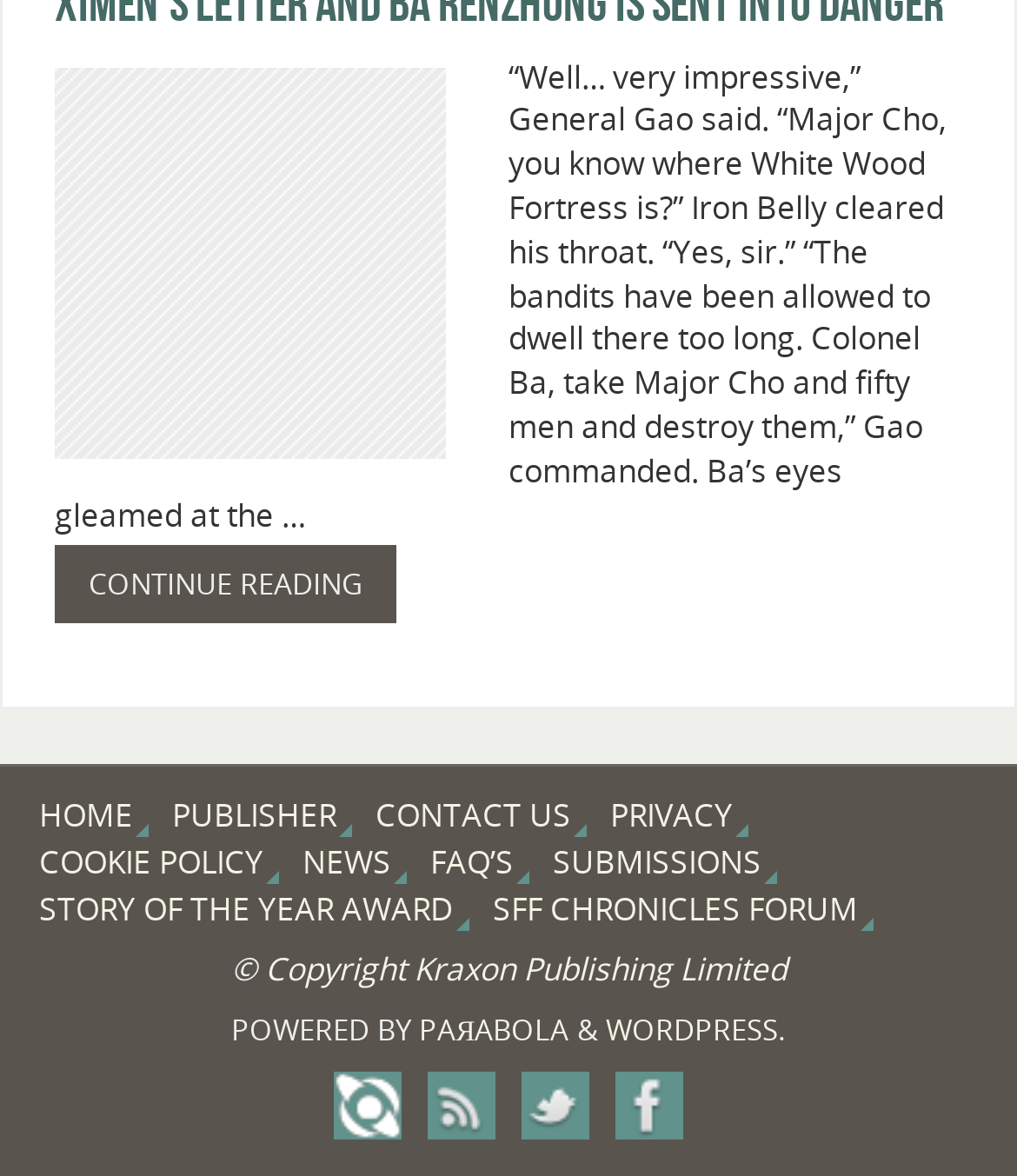Locate the bounding box coordinates of the element to click to perform the following action: 'Follow on Twitter'. The coordinates should be given as four float values between 0 and 1, in the form of [left, top, right, bottom].

[0.513, 0.911, 0.579, 0.969]